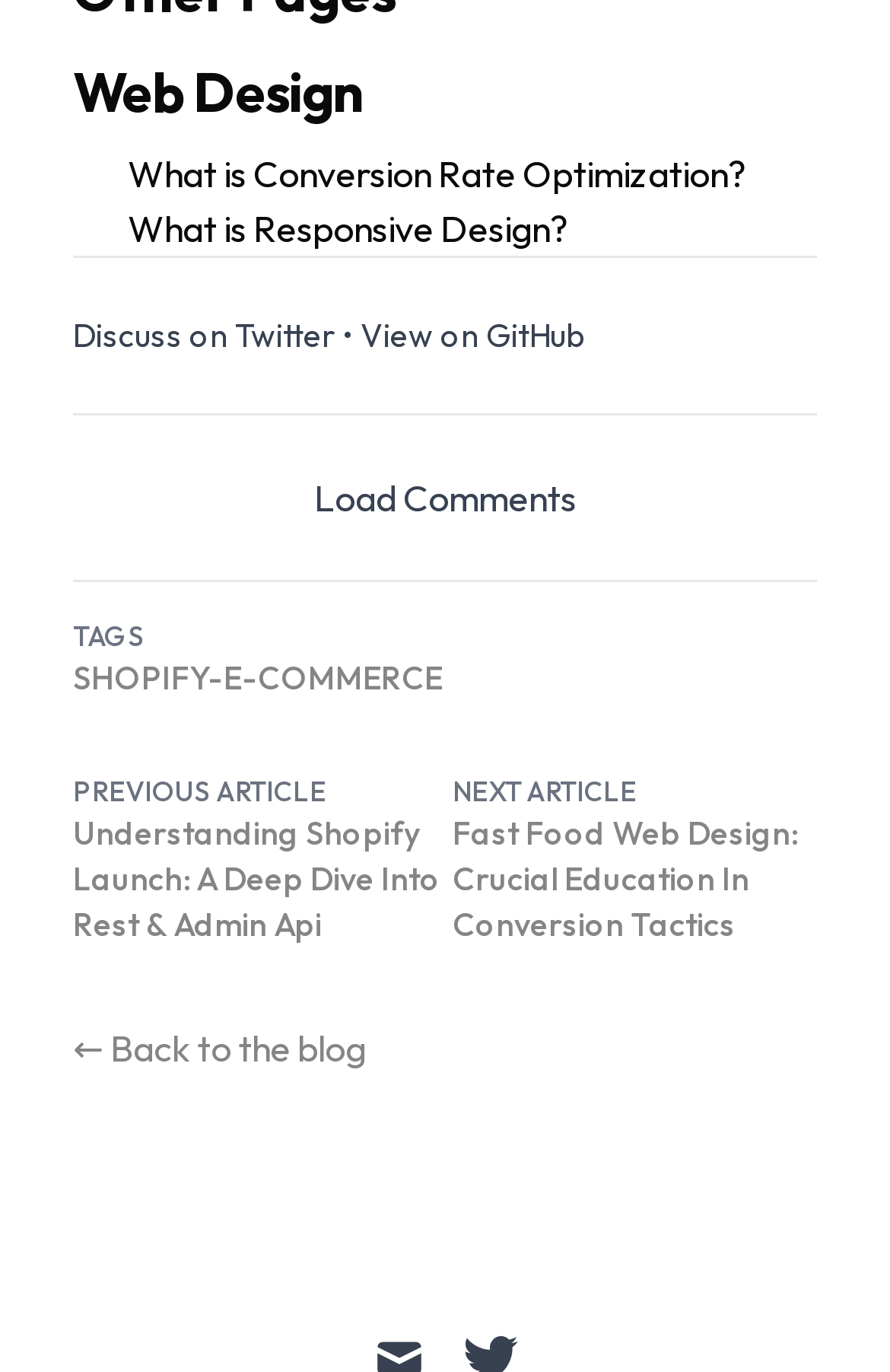Provide a one-word or short-phrase answer to the question:
How many social media links are there?

1